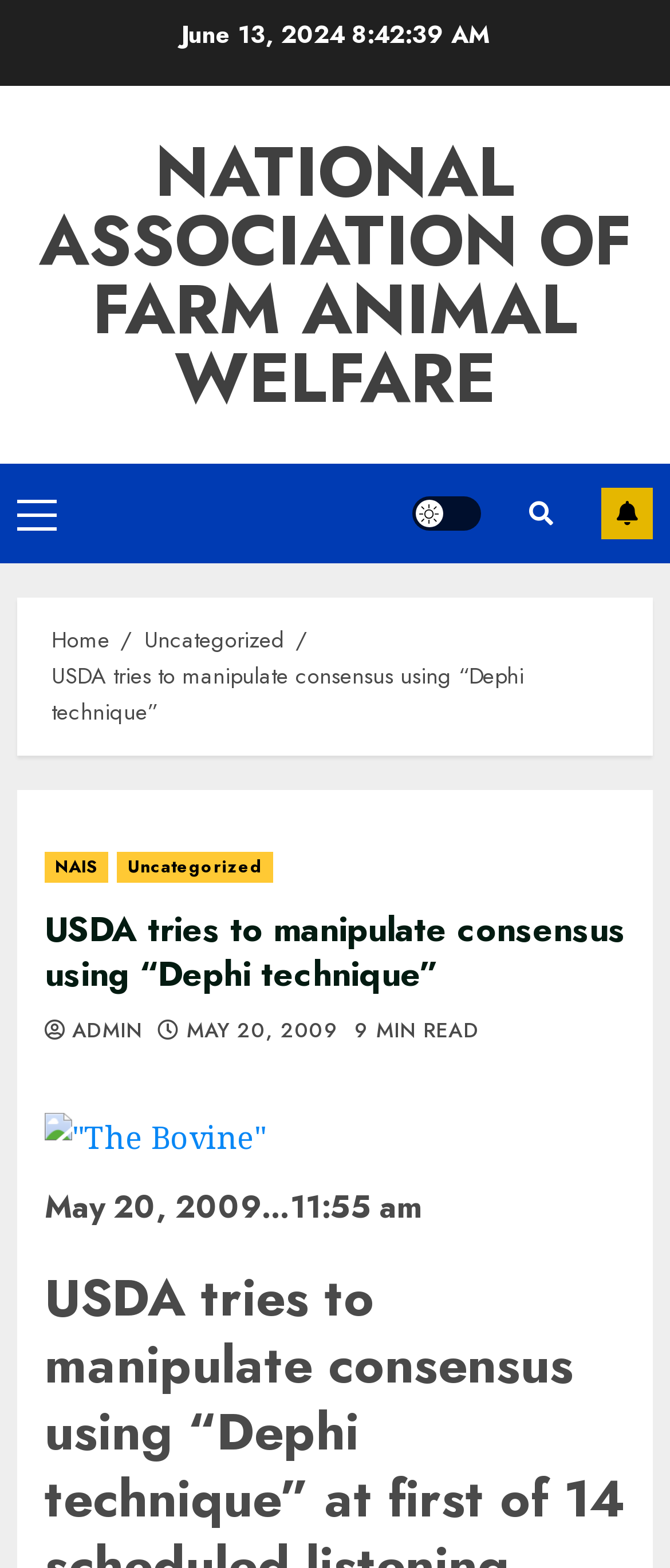Provide a one-word or brief phrase answer to the question:
What is the estimated reading time of the article?

9 MIN READ